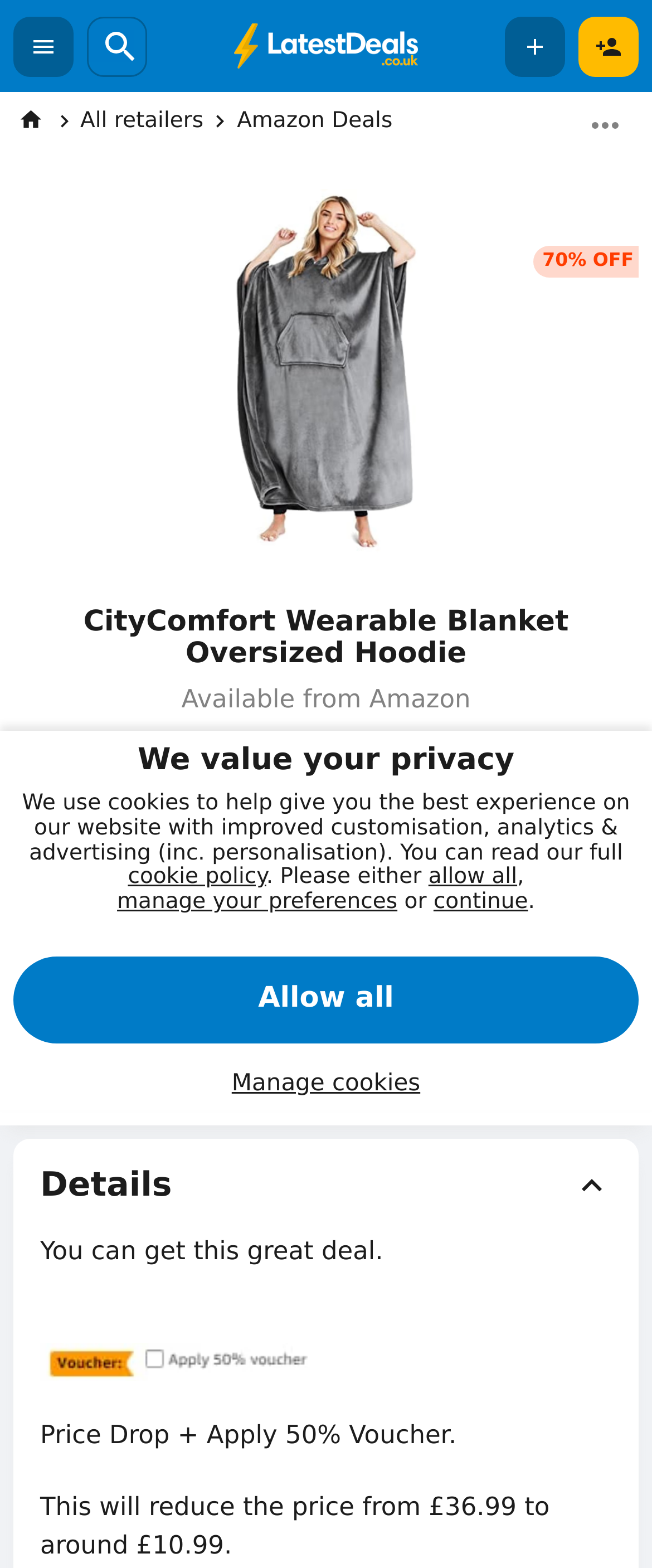Generate an in-depth caption that captures all aspects of the webpage.

This webpage appears to be a product deal page on a website called LatestDeals. At the top, there is a navigation menu with a "Menu" button on the left and a "Search" box next to it. On the right side, there are buttons for "Share" and "Join or Login". Below the navigation menu, there is a large image of the product, CityComfort Wearable Blanket Oversized Hoodie, with a "70% OFF" label on top of it.

The product title, "CityComfort Wearable Blanket Oversized Hoodie", is displayed prominently, along with the price "£10.99" and the original price "£36.99" crossed out. There is a "Get Deal" button below the product information.

On the left side, there is a section with a heading "CityComfort Wearable Blanket Oversized Hoodie" and a description "Available from Amazon". Below this section, there is a user profile section with a username "NoraSmith" and a label "Shared by NoraSmith" along with the date "6 months ago".

Further down, there are buttons for "Like", "Dislike", and "Comment" on the product deal. There is also a "Details" button and a section with a description of the deal, including a price drop and a voucher application.

At the bottom of the page, there is a section about cookies and privacy, with links to the cookie policy and buttons to manage preferences or continue.

Throughout the page, there are various images, including the product image, user profile images, and icons for the buttons and links.